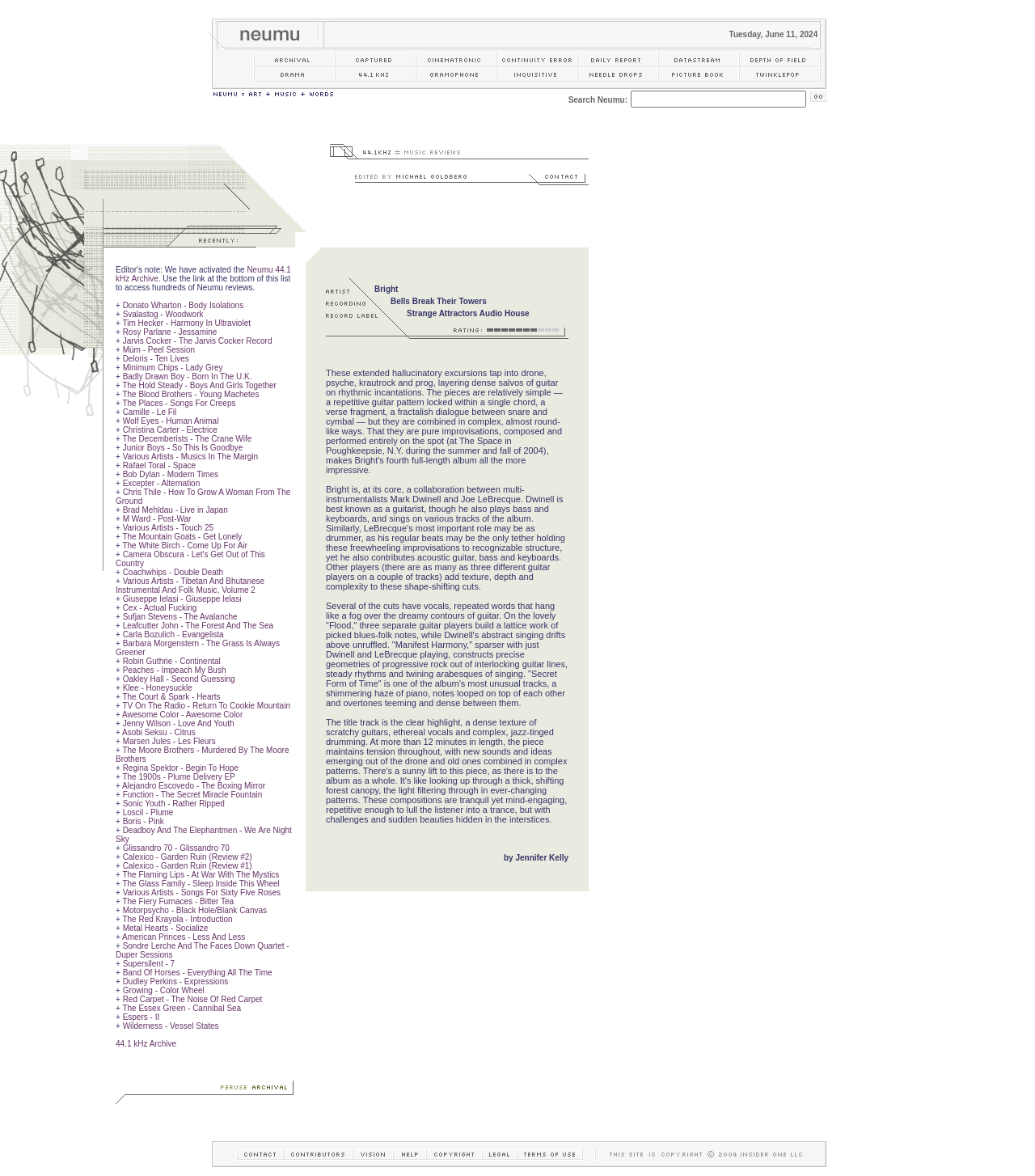What is the date displayed on the webpage?
Look at the image and respond with a one-word or short phrase answer.

Tuesday, June 11, 2024